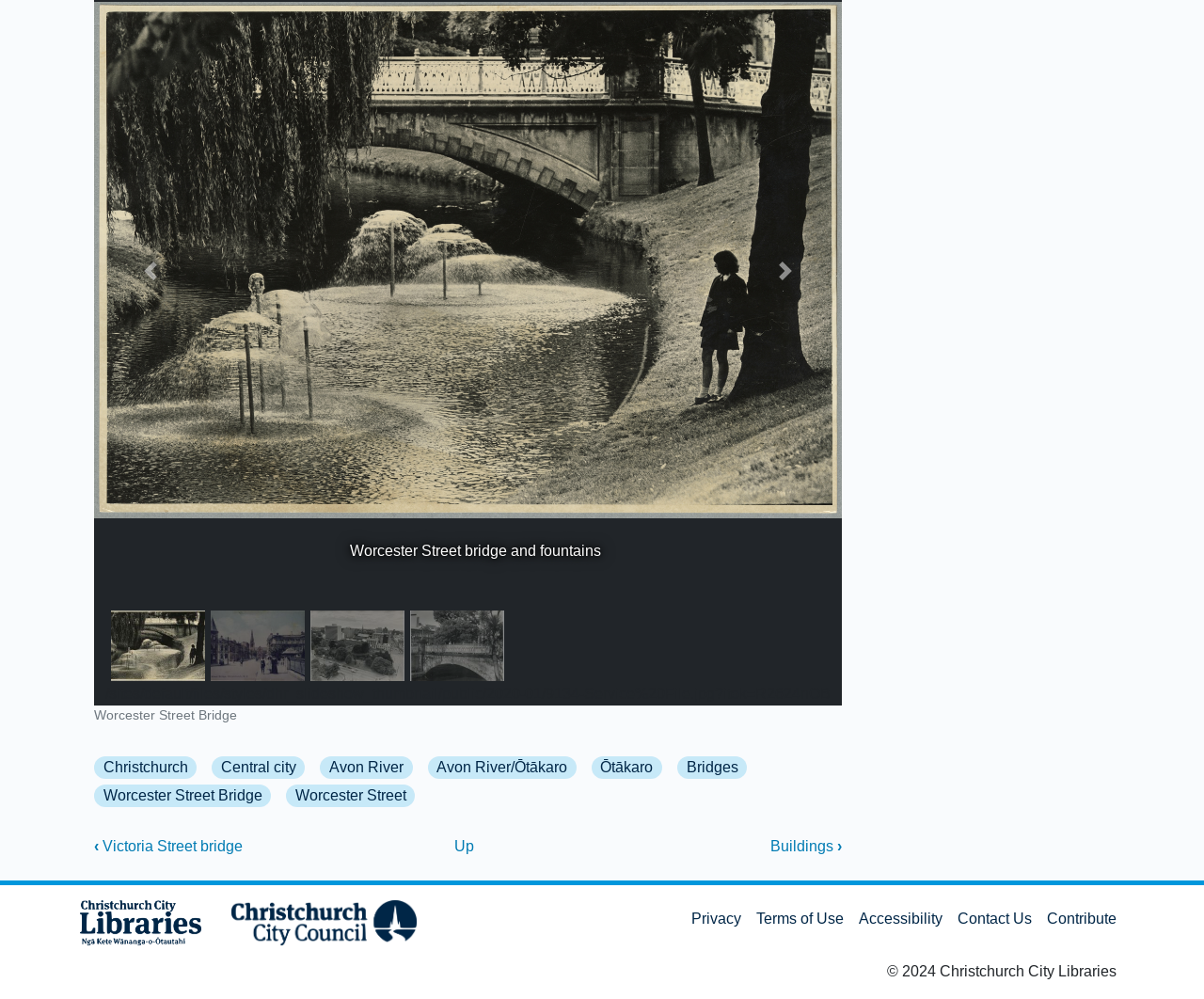Determine the bounding box coordinates of the clickable area required to perform the following instruction: "Check Privacy". The coordinates should be represented as four float numbers between 0 and 1: [left, top, right, bottom].

[0.568, 0.901, 0.622, 0.939]